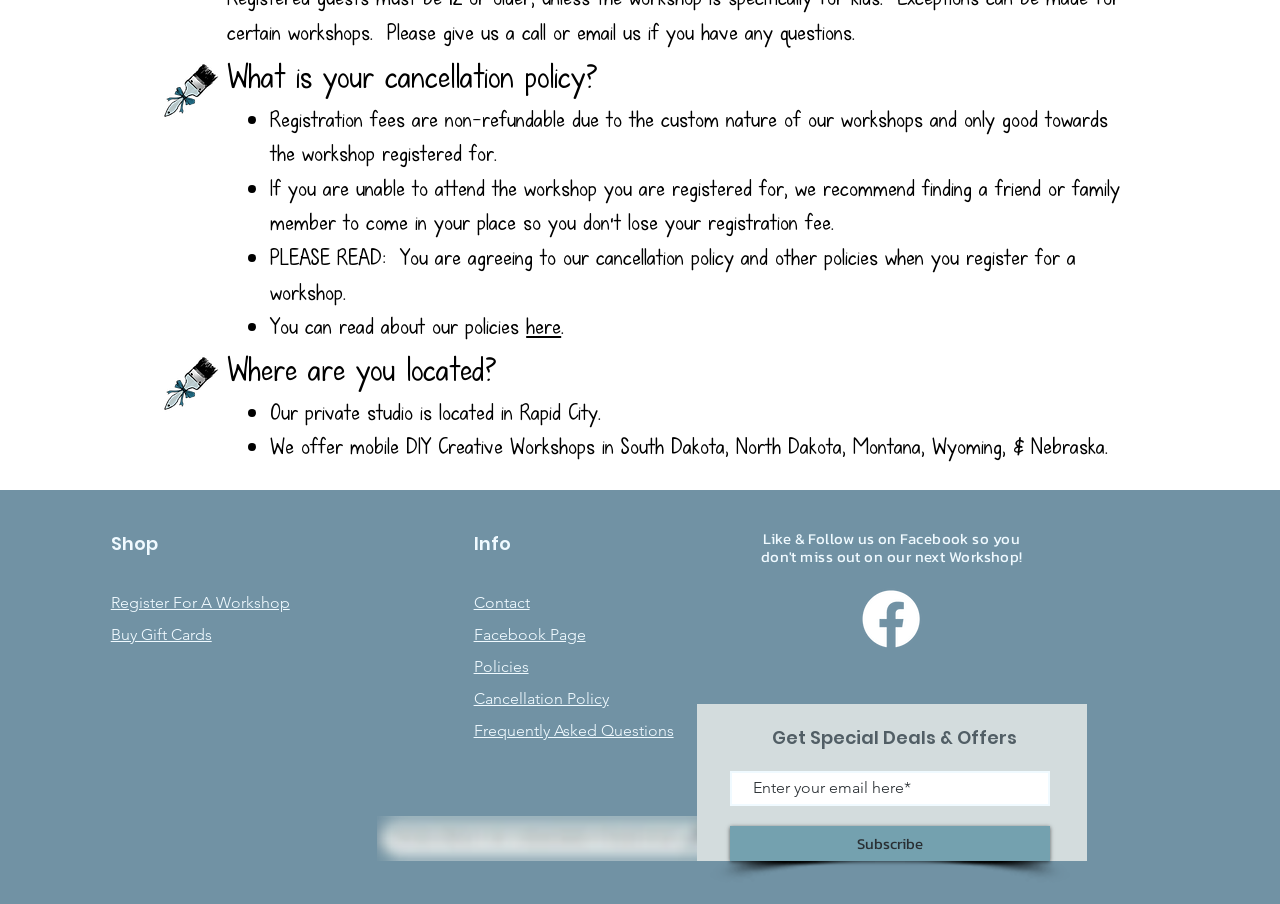What is the purpose of the textbox at the bottom of the webpage?
Kindly offer a detailed explanation using the data available in the image.

The textbox at the bottom of the webpage is labeled 'Enter your email here*' and is accompanied by a 'Subscribe' button, indicating that it is used to enter an email address to receive special deals and offers.